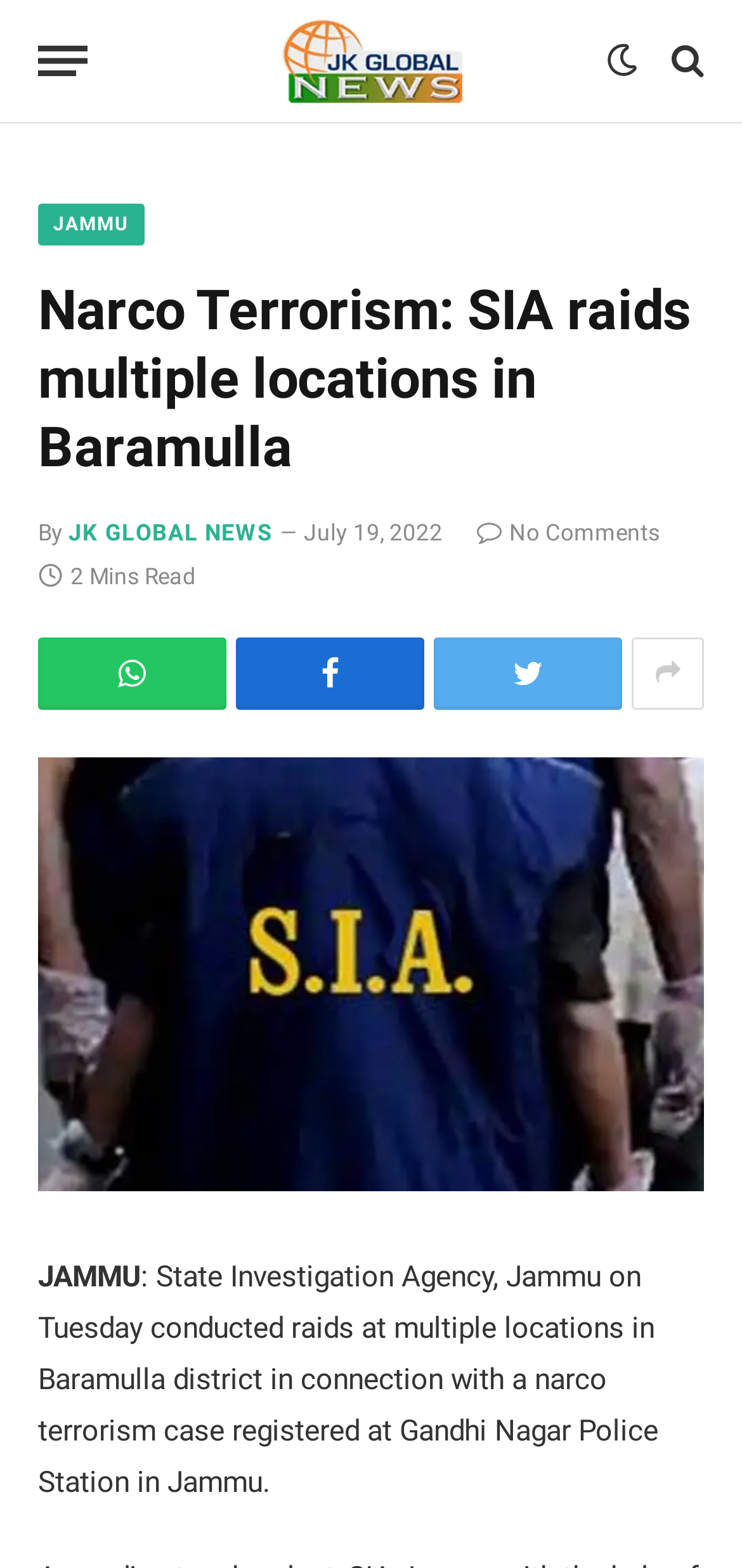Use a single word or phrase to answer the question: 
What is the location of the raids?

Baramulla district